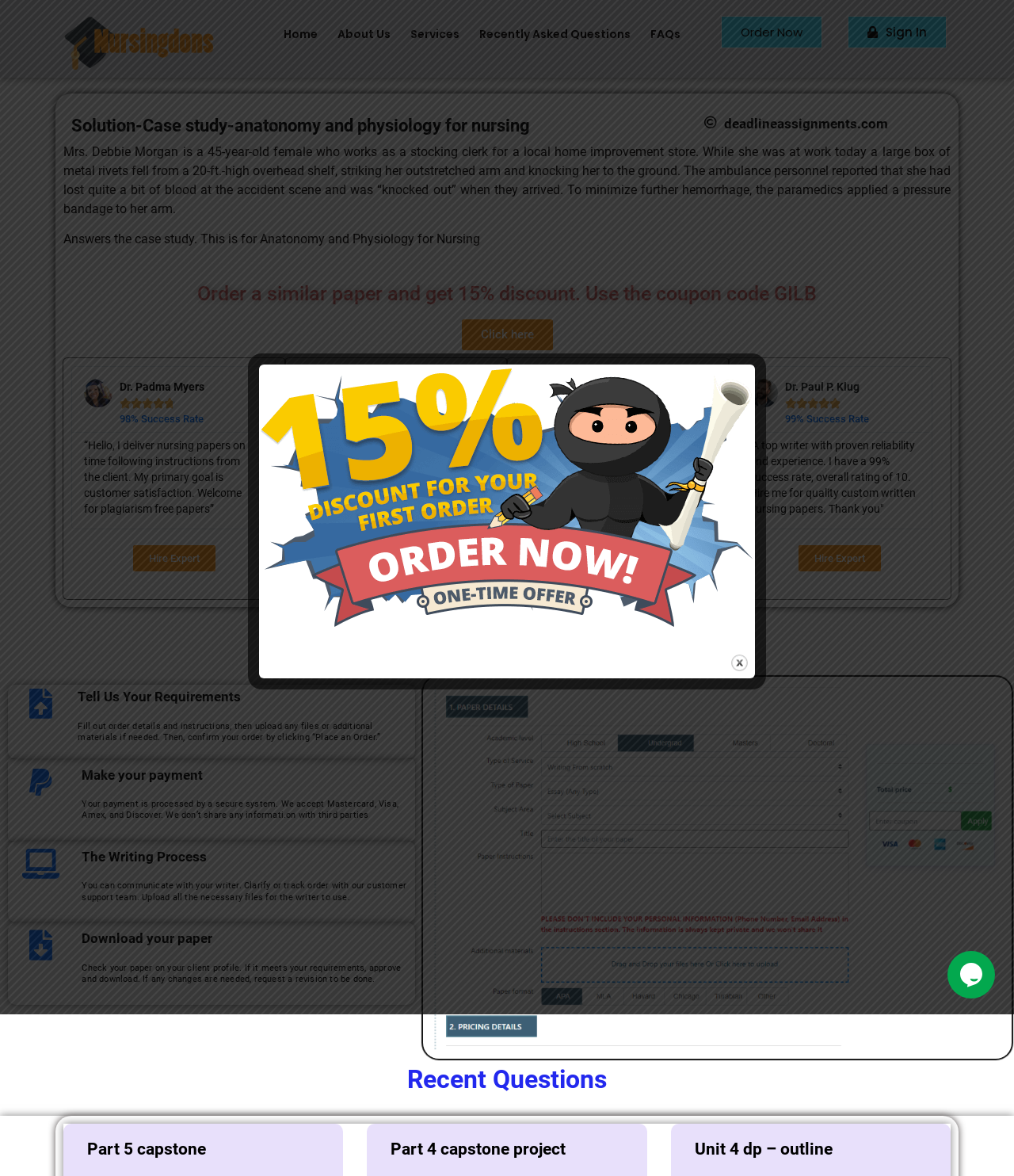Determine the bounding box coordinates for the UI element matching this description: "Home".

[0.264, 0.013, 0.329, 0.044]